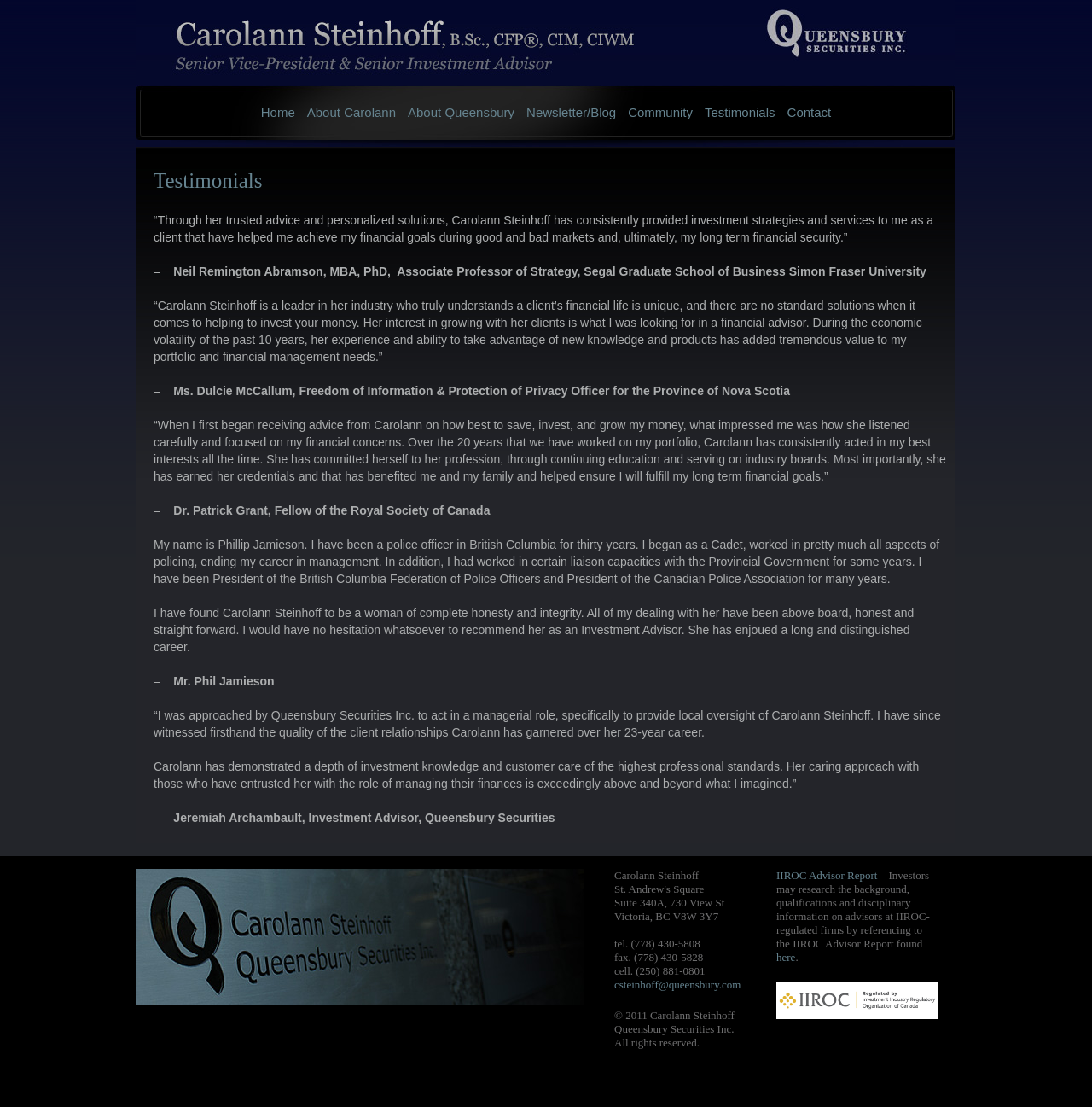Locate the bounding box coordinates of the segment that needs to be clicked to meet this instruction: "Search for something".

None